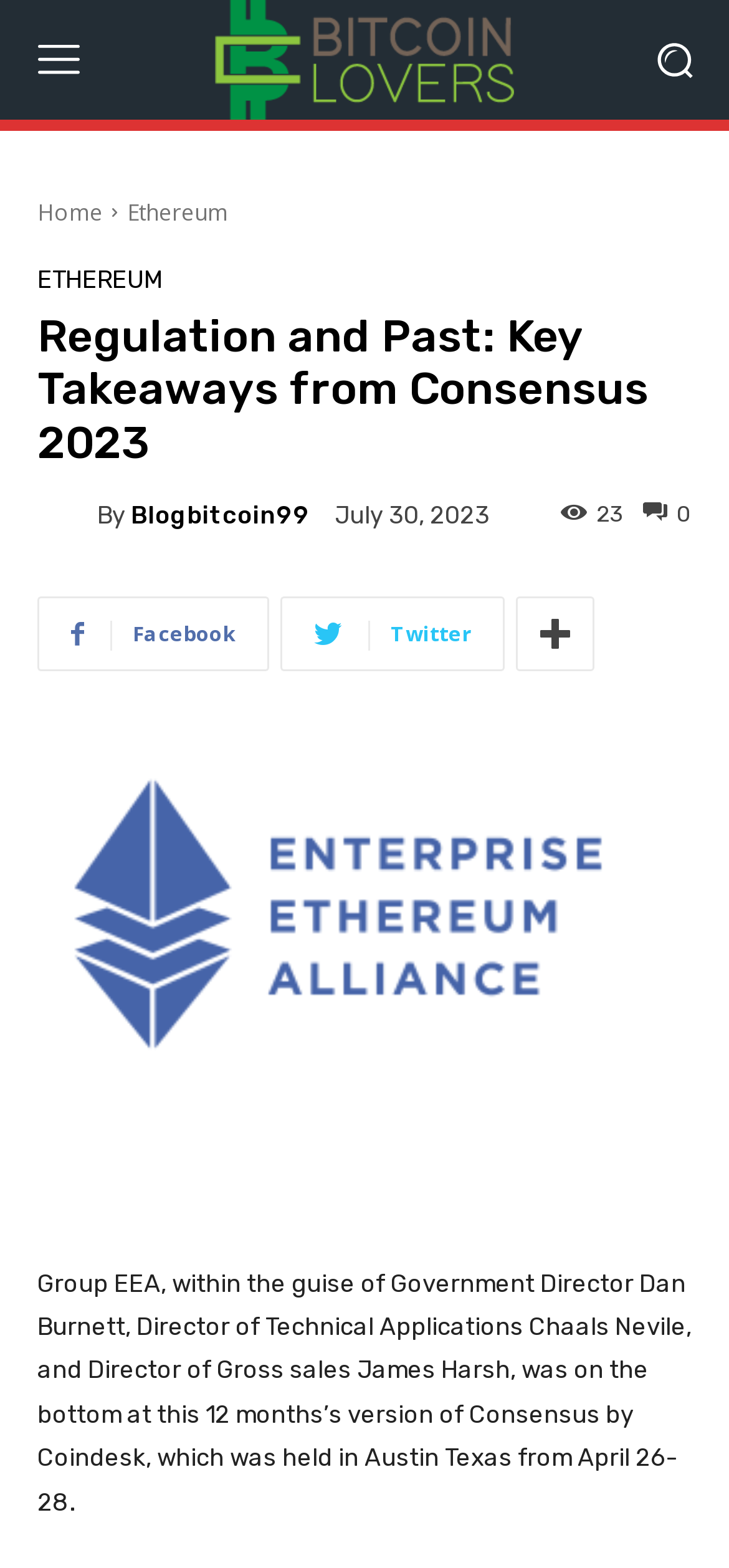Produce an extensive caption that describes everything on the webpage.

This webpage appears to be a blog post or article about a conference, specifically Consensus 2023. At the top left corner, there is a menu button with an accompanying image. Next to it, on the top center, is the website's logo, which is also an image. On the top right corner, there is a search button with an image.

Below the logo, there are several navigation links, including "Home", "Ethereum", and "ETHEREUM", which are aligned horizontally. The main title of the article, "Regulation and Past: Key Takeaways from Consensus 2023", is a heading that spans almost the entire width of the page.

Under the title, there is a section with a link to "blogbitcoin99" and a "By" label, followed by another link to "Blogbitcoin99". Next to it, there is a time stamp indicating the date "July 30, 2023". On the right side of this section, there is a link with a numeric value and an icon.

Below this section, there are social media links to Facebook, Twitter, and another platform, aligned horizontally. The main content of the article starts below these links, with a paragraph of text that describes Group EEA's presence at Consensus 2023, including the names of directors Dan Burnett, Chaals Nevile, and James Harsh.